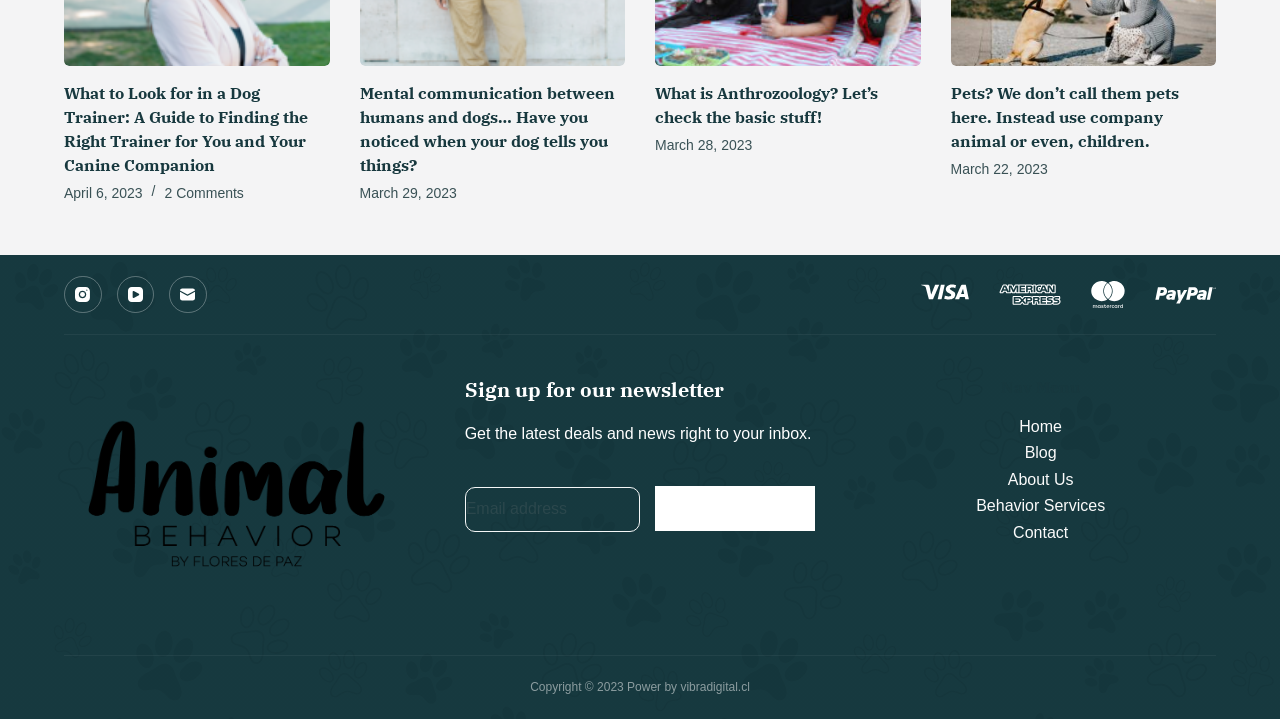Given the element description: "Blog", predict the bounding box coordinates of this UI element. The coordinates must be four float numbers between 0 and 1, given as [left, top, right, bottom].

[0.801, 0.618, 0.826, 0.642]